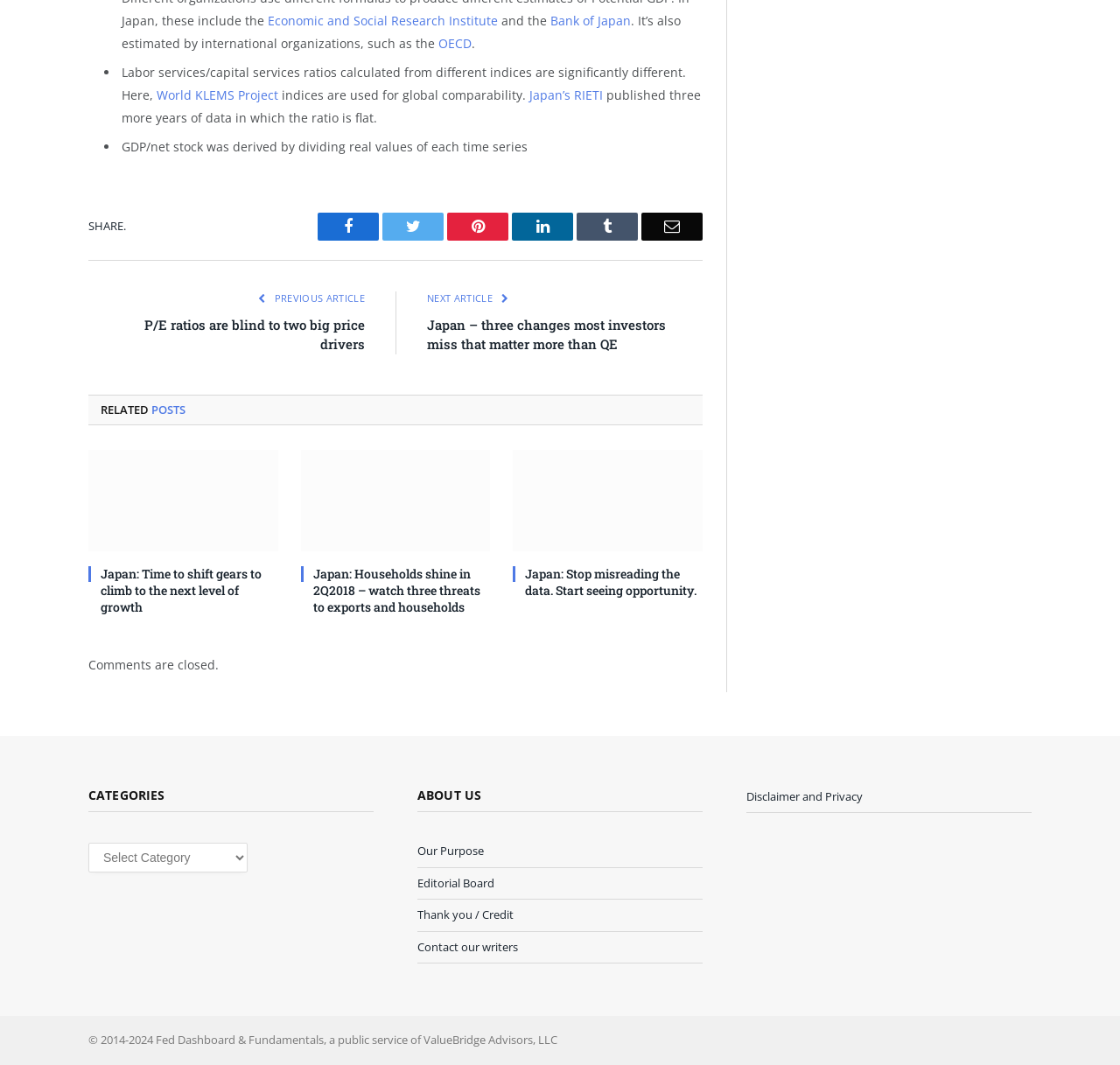What is the title of the previous article?
From the screenshot, supply a one-word or short-phrase answer.

P/E ratios are blind to two big price drivers